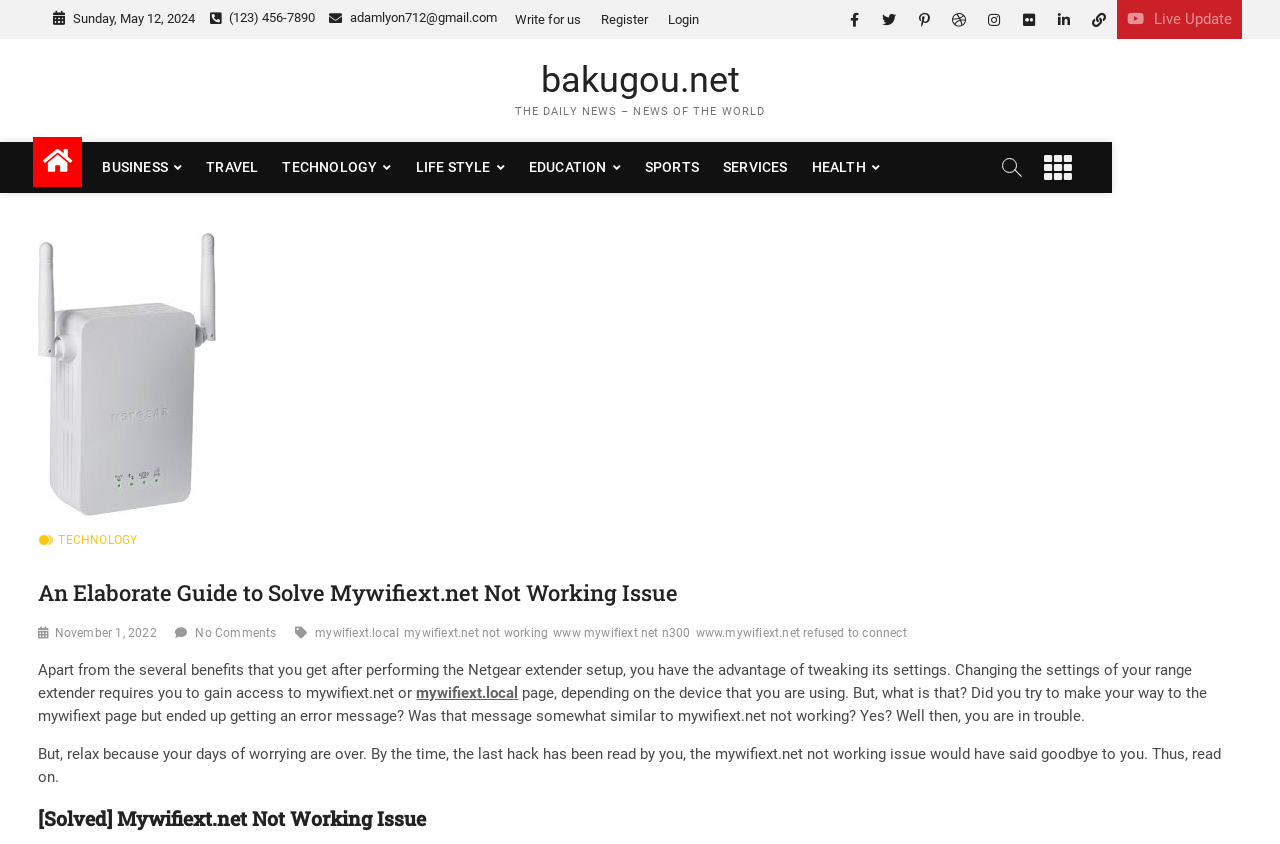Detail the various sections and features of the webpage.

This webpage is an article titled "An Elaborate Guide to Solve Mywifiext.net Not Working Issue" on a website called bakugou.net. At the top, there is a date "Sunday, May 12, 2024" and a section with contact information, including a phone number and email address. 

To the right of the contact information, there is a topbar menu with links to "Write for us", "Register", and "Login". On the far right, there is a "Live Update" link. Below the topbar, there are social media links to Facebook, Twitter, Pinterest, Dribbble, Instagram, Flickr, LinkedIn, and Themefreesia.

The main content of the webpage is divided into two sections. On the left, there is a navigation menu with links to various categories, including "BUSINESS", "TRAVEL", "TECHNOLOGY", "LIFE STYLE", "EDUCATION", "SPORTS", "SERVICES", and "HEALTH". 

On the right, there is a large section with the article content. The article starts with a heading "An Elaborate Guide to Solve Mywifiext.net Not Working Issue" and has several paragraphs of text discussing the issue of mywifiext.net not working and how to solve it. There are also several links to related topics, including "mywifiext.local", "mywifiext.net not working", and "www.mywifiext.net refused to connect". 

At the bottom of the article, there is a heading "[Solved] Mywifiext.net Not Working Issue". There are also two buttons, one with a menu icon and another with no label.